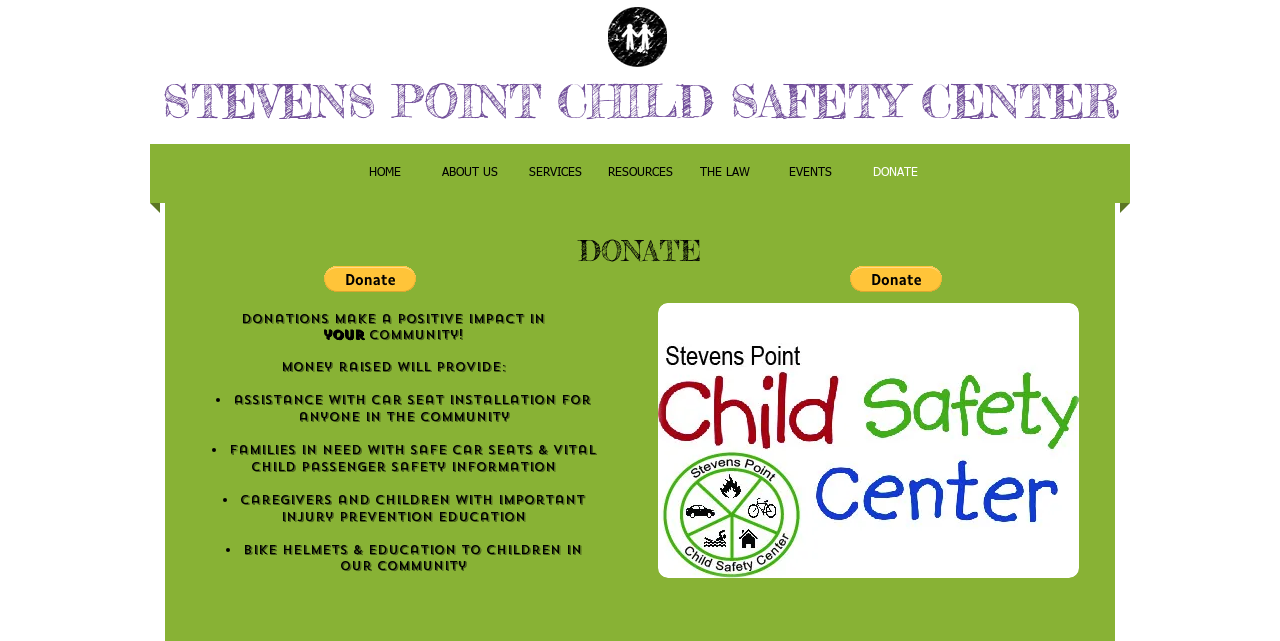Please indicate the bounding box coordinates for the clickable area to complete the following task: "go to the HOME page". The coordinates should be specified as four float numbers between 0 and 1, i.e., [left, top, right, bottom].

[0.268, 0.224, 0.334, 0.316]